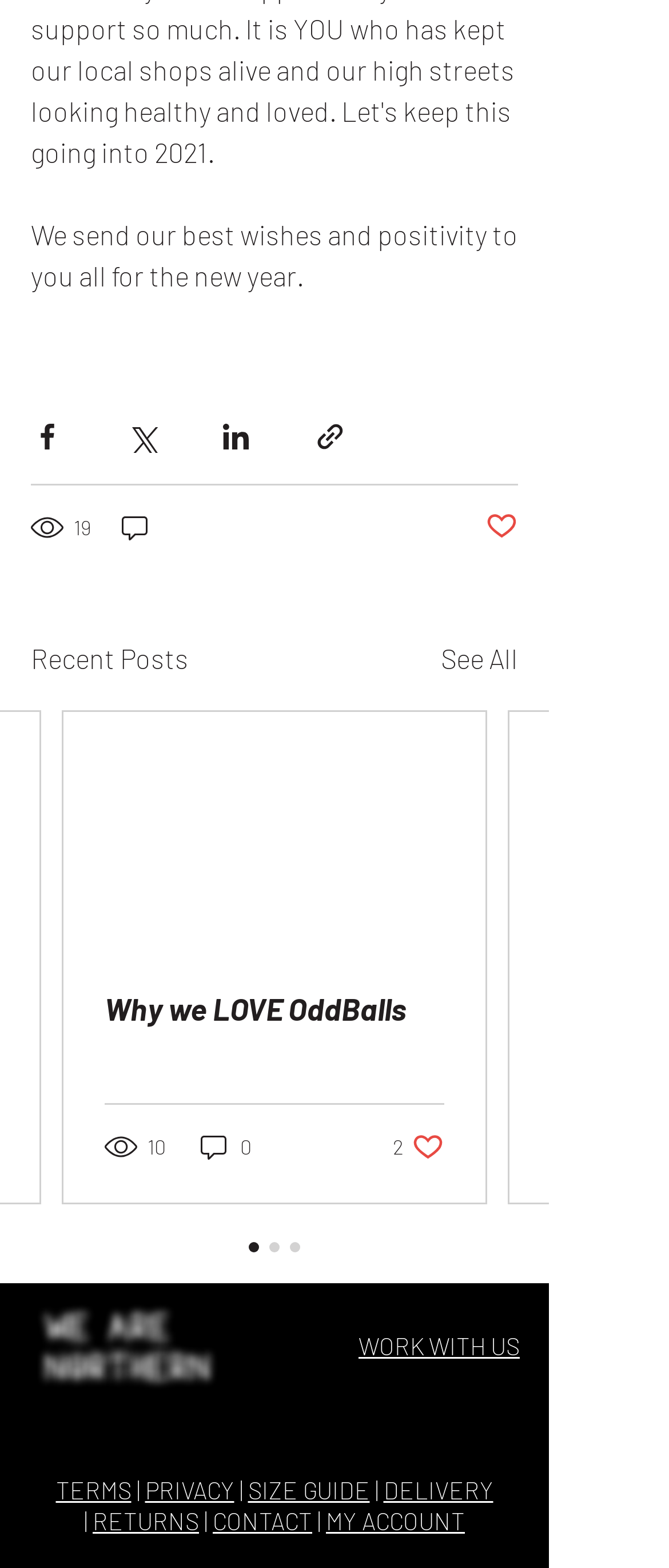Given the description: "0", determine the bounding box coordinates of the UI element. The coordinates should be formatted as four float numbers between 0 and 1, [left, top, right, bottom].

[0.295, 0.721, 0.382, 0.742]